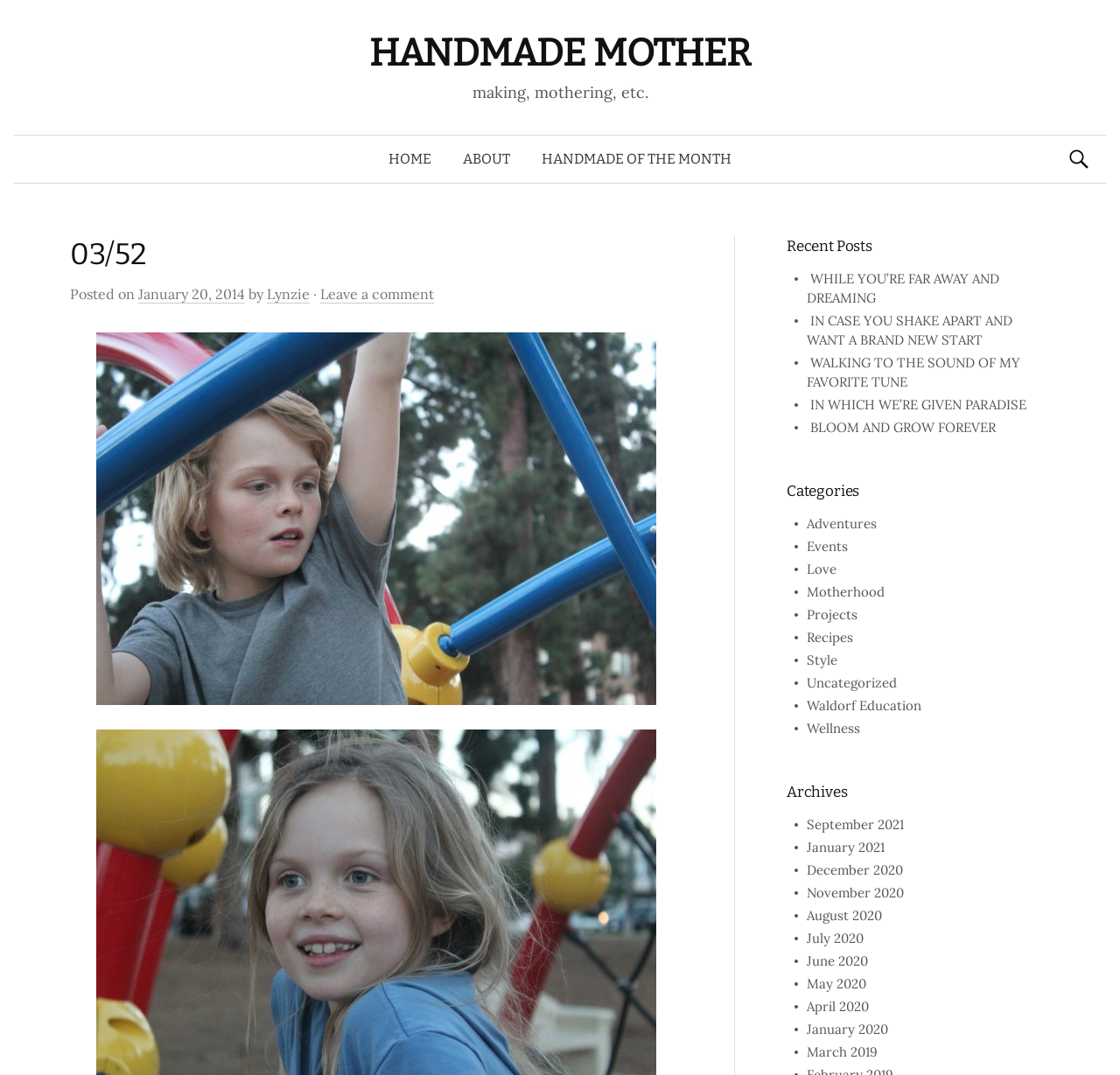Articulate a complete and detailed caption of the webpage elements.

This webpage appears to be a personal blog, specifically a post titled "HANDMADE MOTHER" with a subtitle "03/52". At the top, there is a heading with the title and a link to the same title. Below the title, there is a brief description "making, mothering, etc.".

To the right of the title, there are navigation links, including "HOME", "ABOUT", and "HANDMADE OF THE MONTH". A search bar is located at the top right corner of the page.

The main content of the post is divided into two sections. On the left, there is a header section with the post's metadata, including the date "January 20, 2014", the author "Lynzie", and a link to leave a comment. Below the metadata, there is a large image.

On the right side of the page, there are three sections: "Recent Posts", "Categories", and "Archives". The "Recent Posts" section lists five links to other blog posts with titles. The "Categories" section lists 12 links to categories, such as "Adventures", "Love", and "Wellness". The "Archives" section lists 10 links to monthly archives, ranging from September 2021 to March 2019.